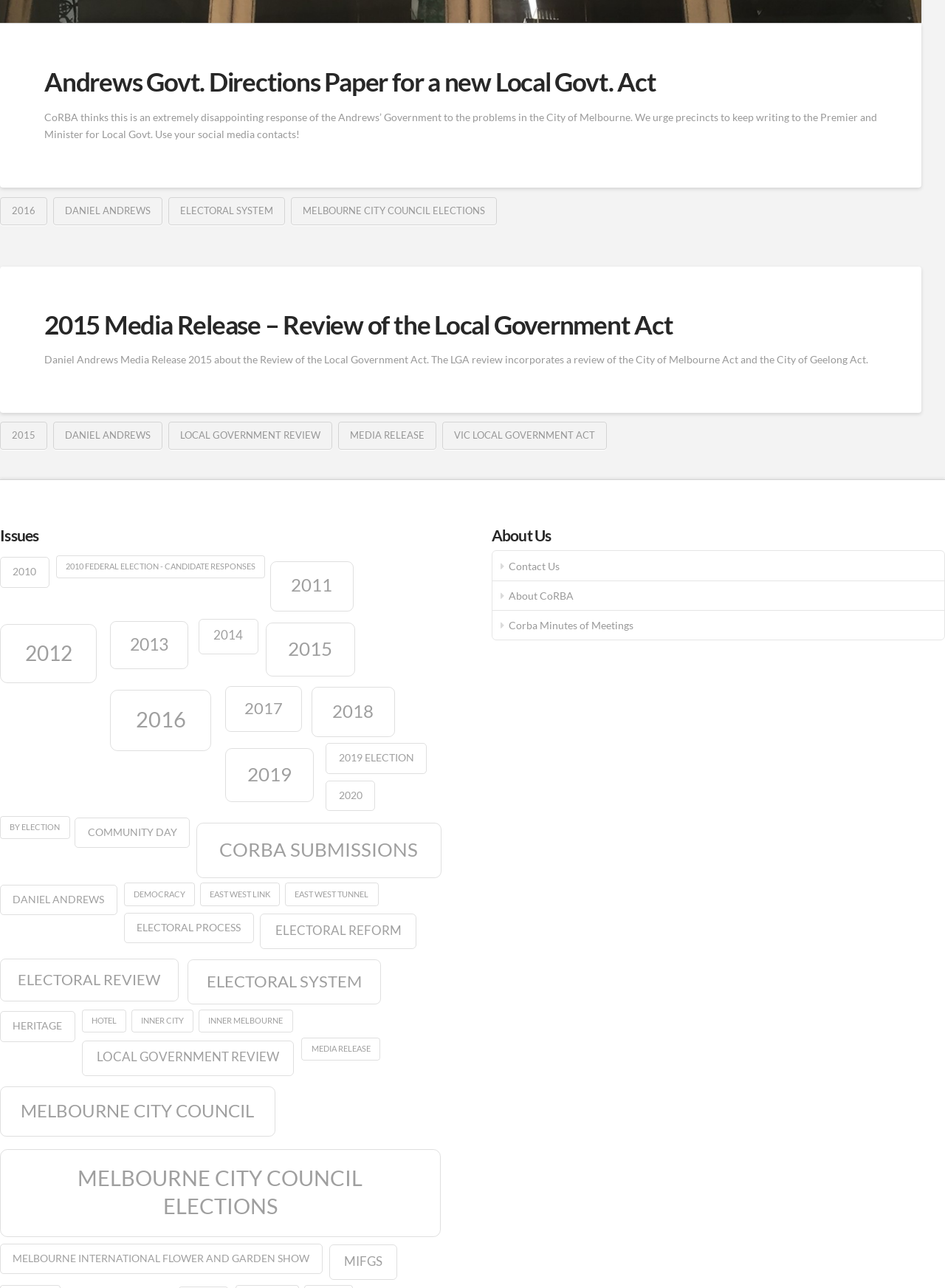What is the topic of the link with 15 items?
Look at the image and answer the question with a single word or phrase.

Melbourne City Council Elections